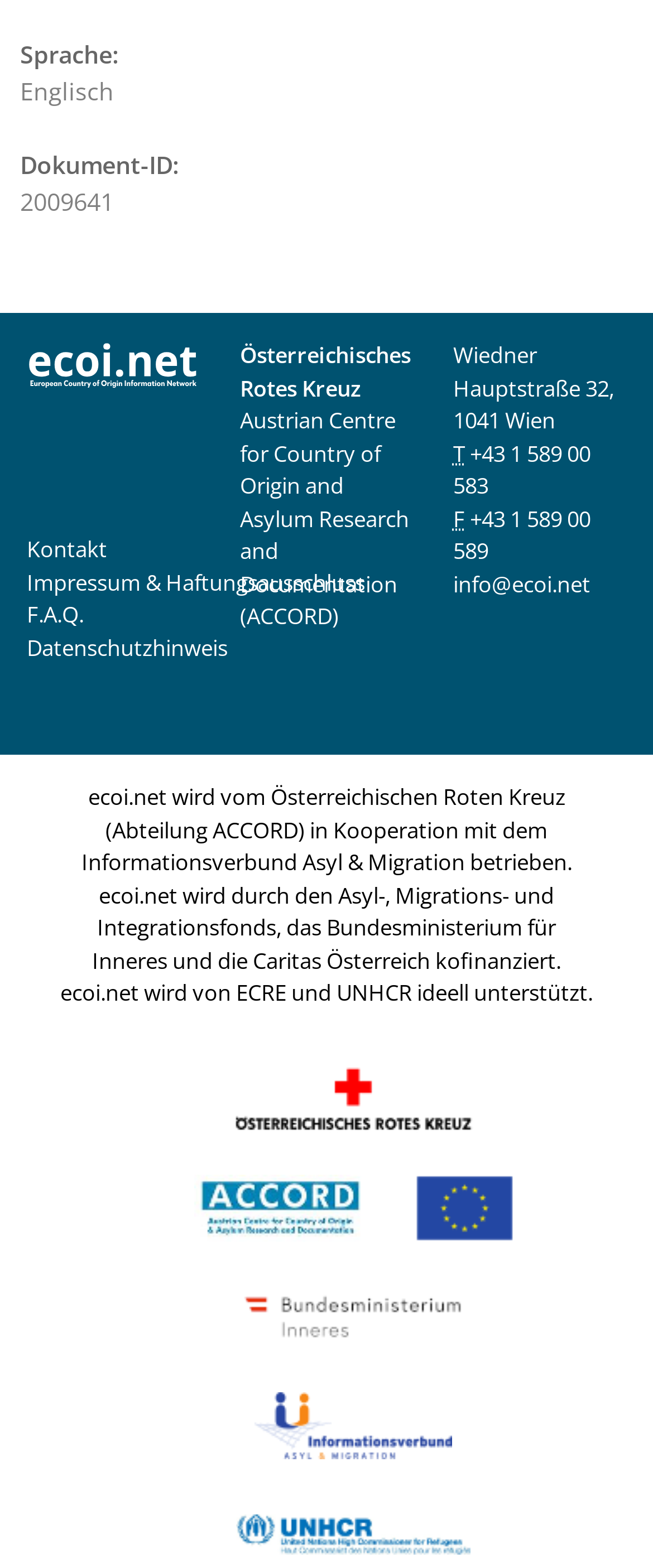Provide the bounding box for the UI element matching this description: "alt="ecoi.net"".

[0.041, 0.223, 0.306, 0.242]